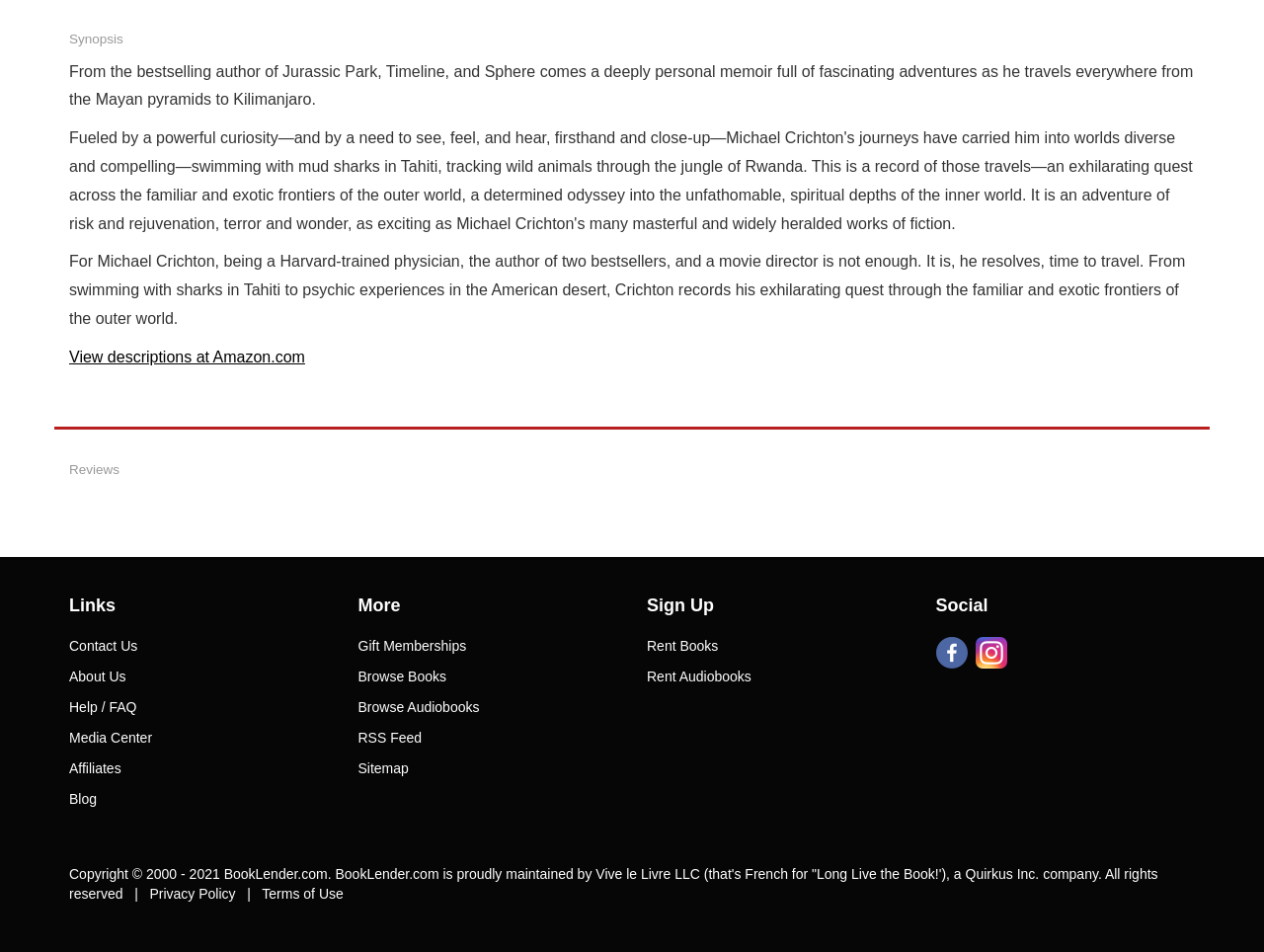Predict the bounding box of the UI element based on the description: "Help / FAQ". The coordinates should be four float numbers between 0 and 1, formatted as [left, top, right, bottom].

[0.055, 0.727, 0.26, 0.759]